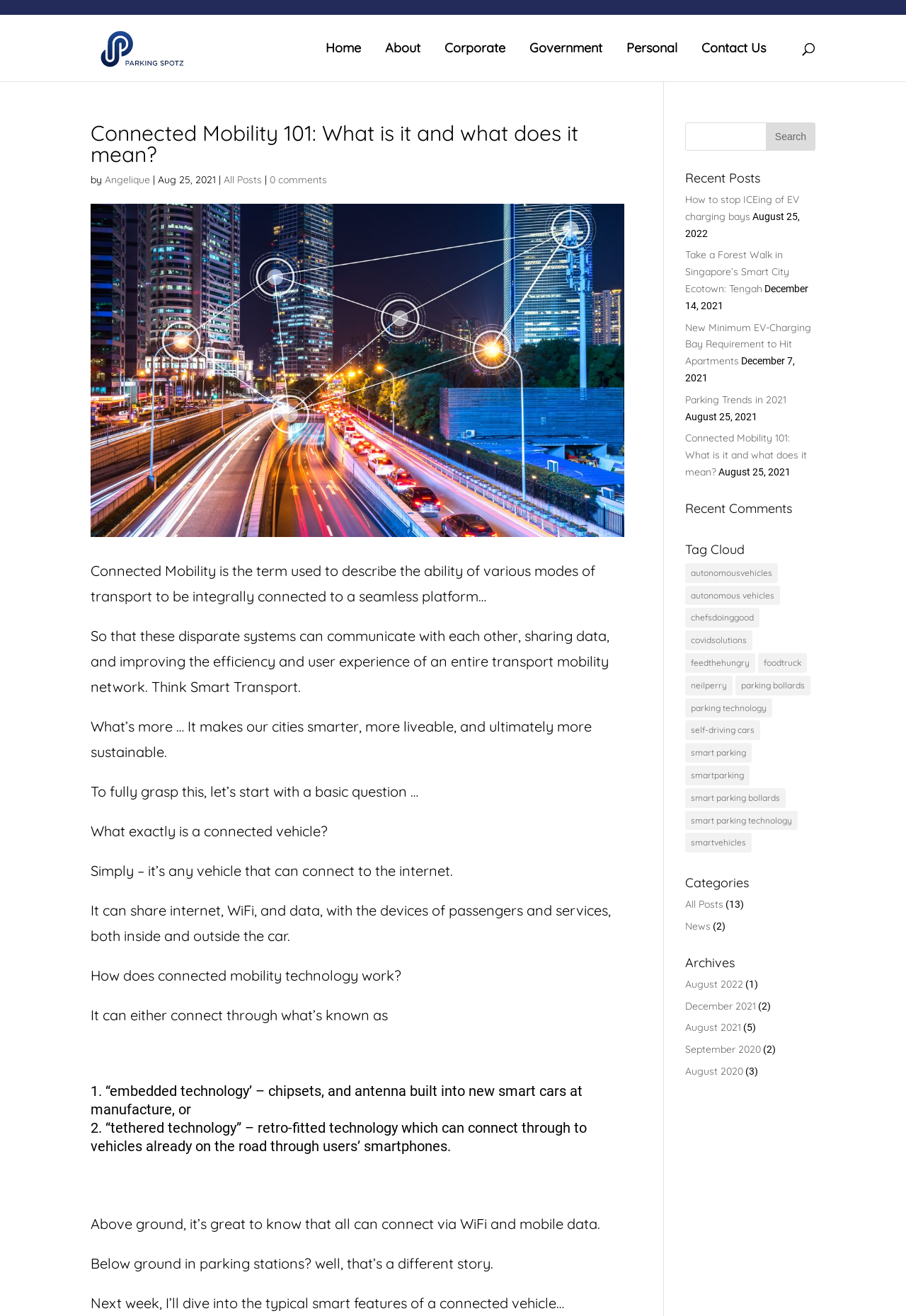Given the description name="s" placeholder="Search …" title="Search for:", predict the bounding box coordinates of the UI element. Ensure the coordinates are in the format (top-left x, top-left y, bottom-right x, bottom-right y) and all values are between 0 and 1.

[0.157, 0.011, 0.877, 0.012]